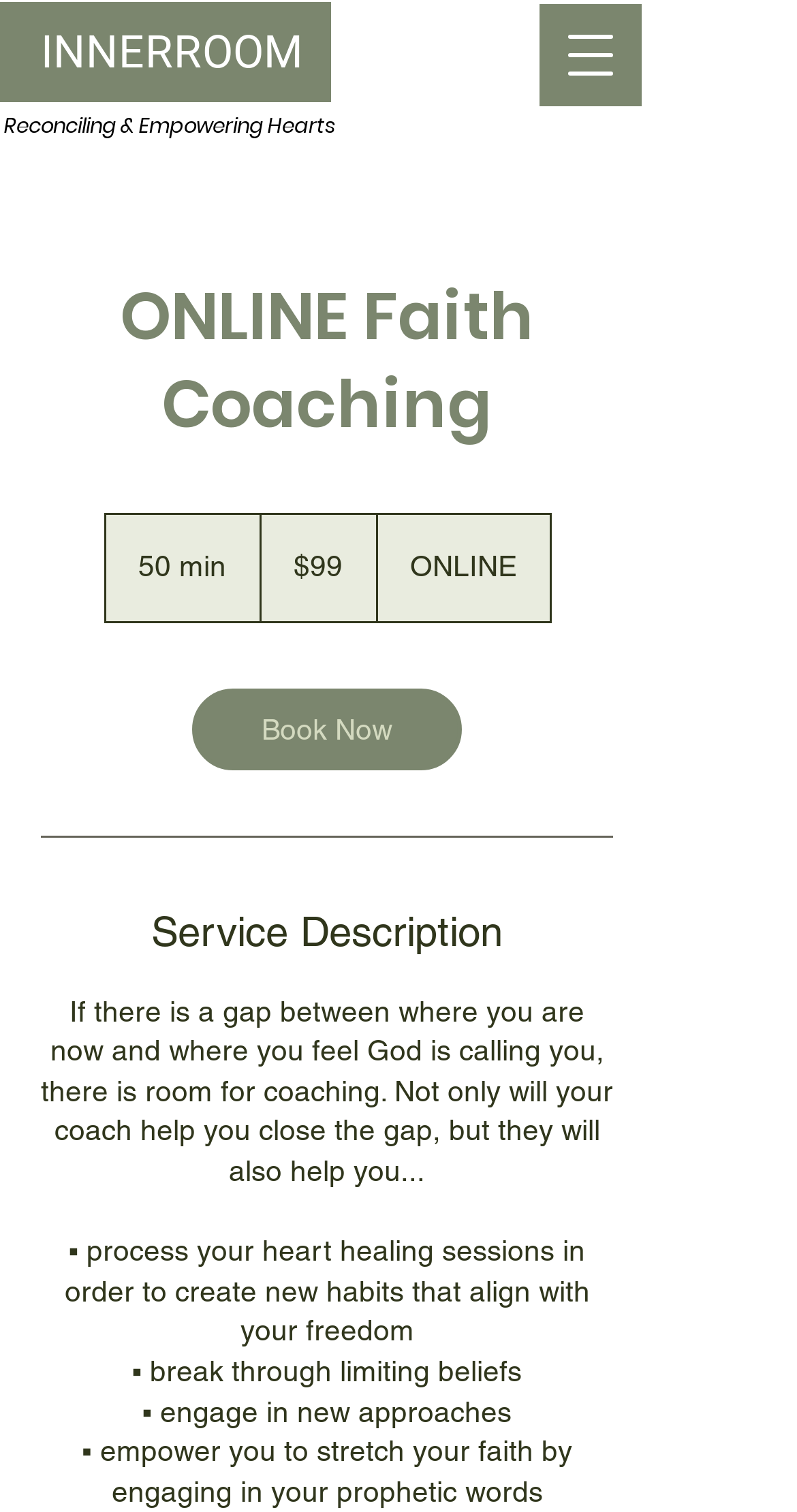Illustrate the webpage thoroughly, mentioning all important details.

The webpage is about ONLINE Faith Coaching, specifically the INNERROOM service. At the top left, there is a link to INNERROOM. Next to it, on the top right, is a button to open a navigation menu. Below the link, there is a static text "Reconciling & Empowering Hearts" that serves as a subtitle.

The main content is divided into two sections. The first section has a heading "ONLINE Faith Coaching" and provides details about the service. It includes a duration of 50 minutes and a price of 99 US dollars. There is a "Book Now" link below these details.

The second section is separated from the first one by a horizontal separator. It has a heading "Service Description" and likely provides more information about the coaching service. The meta description suggests that the coaching service helps individuals bridge the gap between their current situation and where they feel God is calling them.